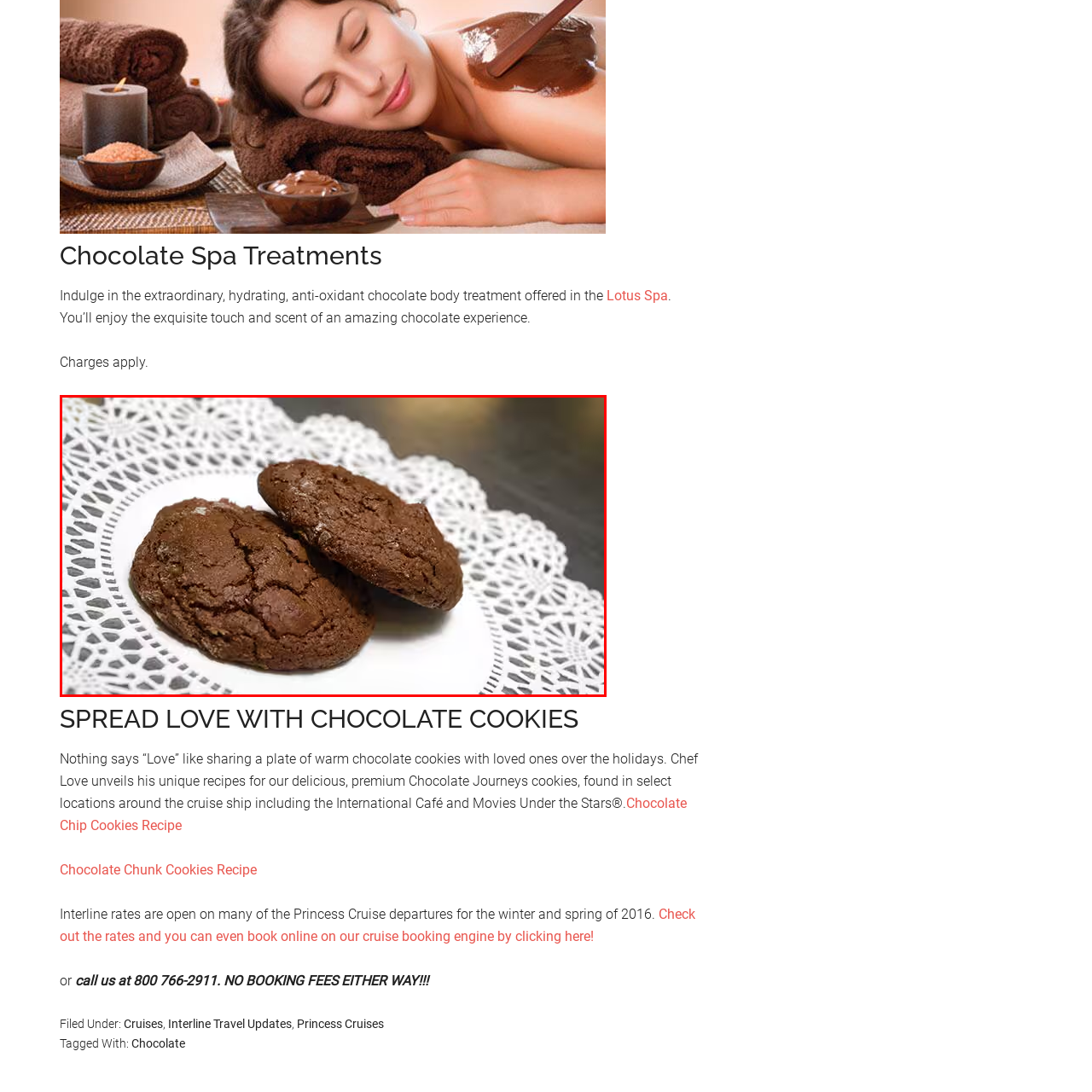Give an in-depth description of the scene depicted in the red-outlined box.

Indulge your senses with this captivating image of rich, freshly baked chocolate chunk cookies resting elegantly on a delicate lace doily. The cookies, boasting a deep, inviting chocolate hue with a slightly cracked surface, promise a delightful texture and flavor. Perfect for sharing, these treats embody the joy of festive gatherings, making them an ideal choice for holiday celebrations. Whether enjoyed warm with a glass of milk or shared over laughter with loved ones, these cookies stir up feelings of warmth and love. Experience the unique recipes crafted by Chef Love, available in select locations on the cruise ship, and take a sweet journey into chocolate heaven.